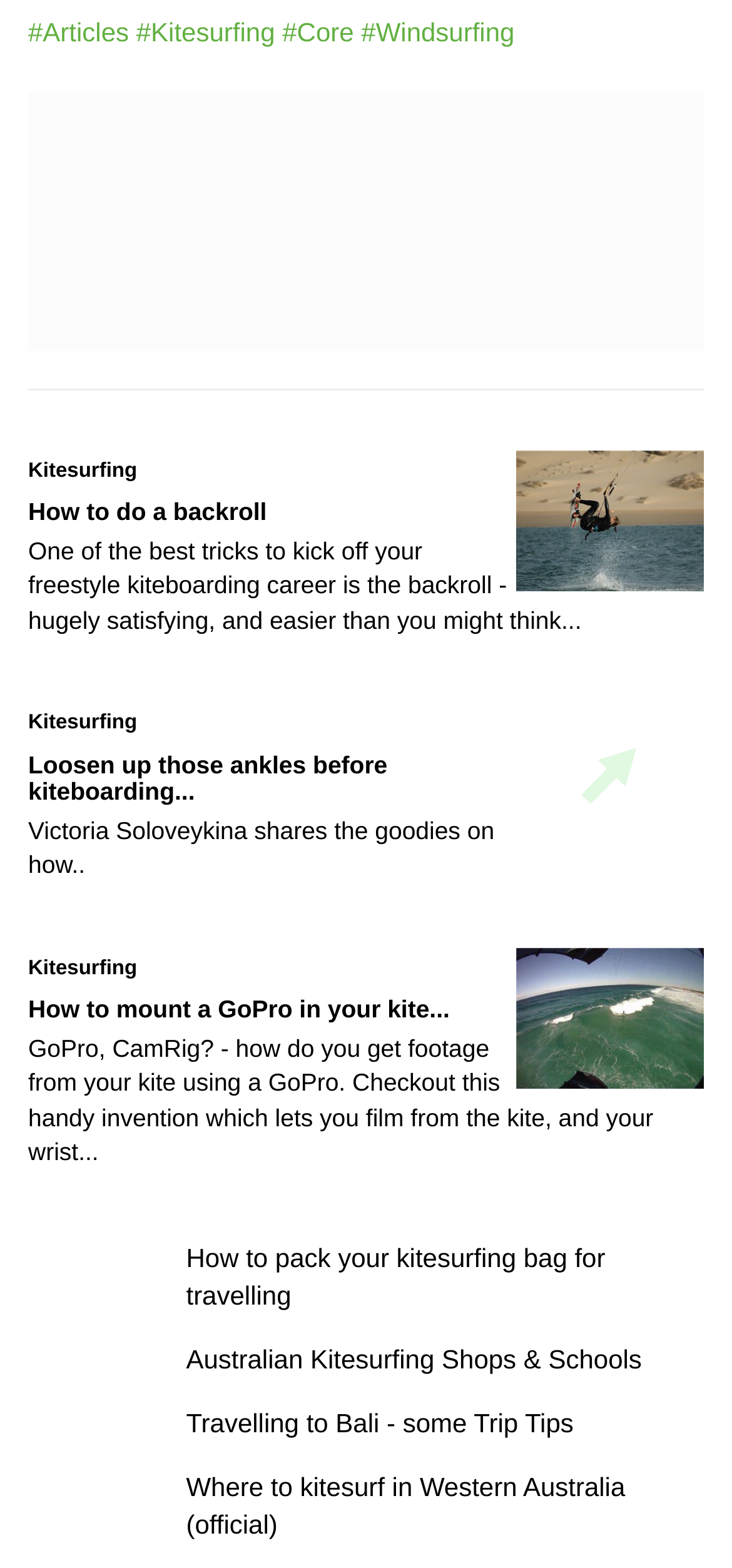Are there any images on this webpage? Please answer the question using a single word or phrase based on the image.

Yes